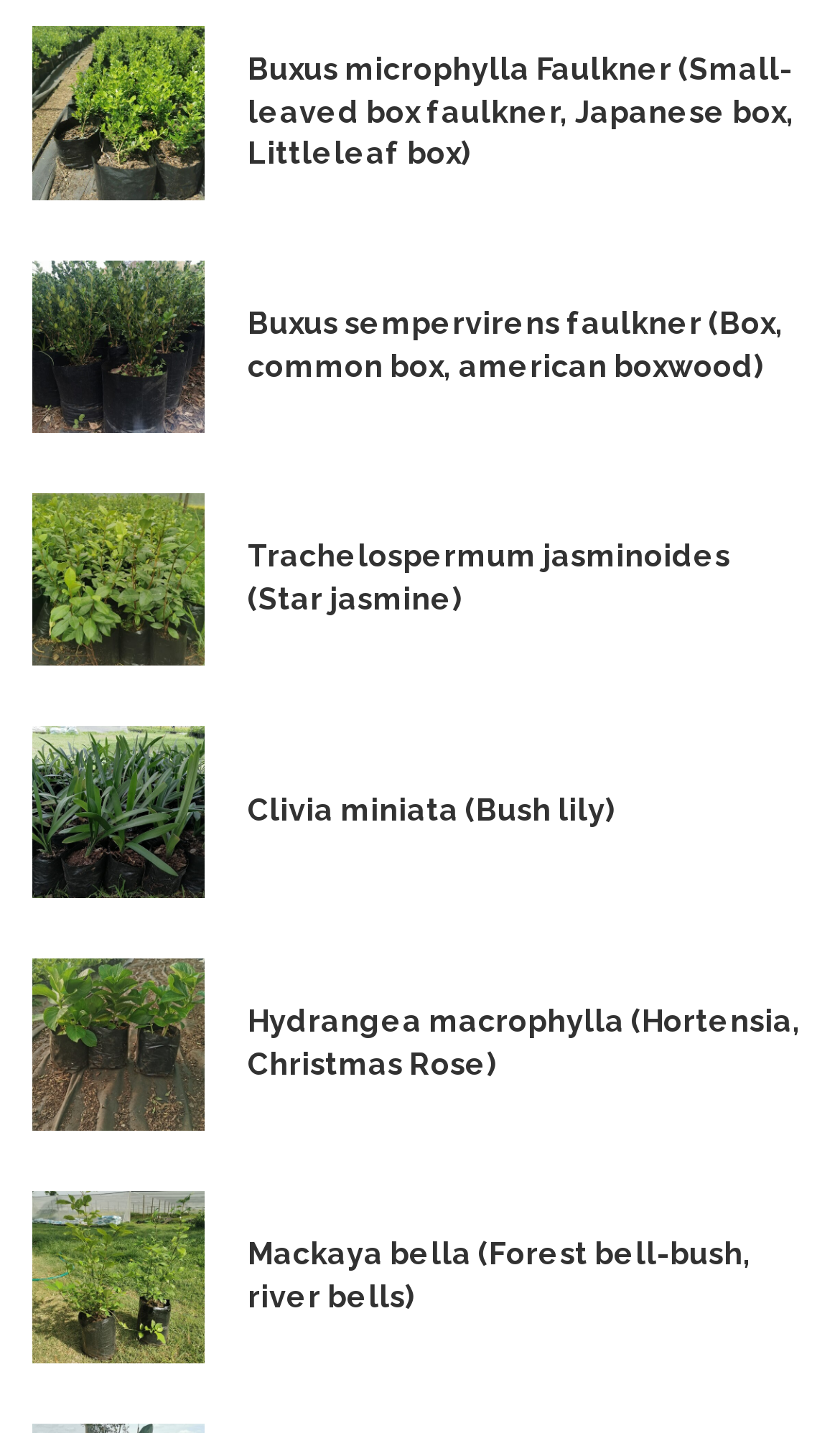Give a one-word or short phrase answer to the question: 
What is the purpose of the images on this webpage?

To illustrate the plants